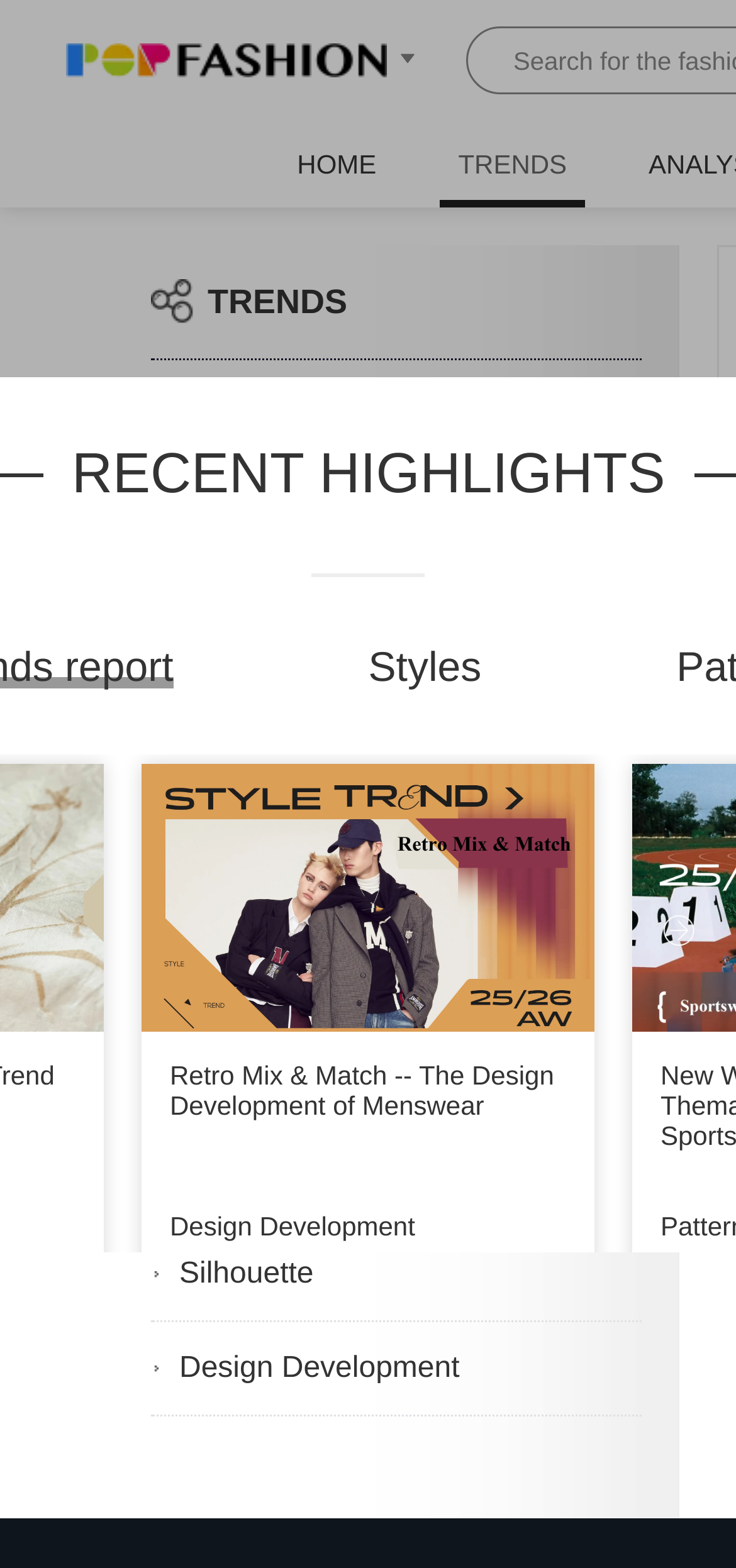Please identify the bounding box coordinates of the area I need to click to accomplish the following instruction: "Explore industry insights".

[0.205, 0.482, 0.872, 0.543]